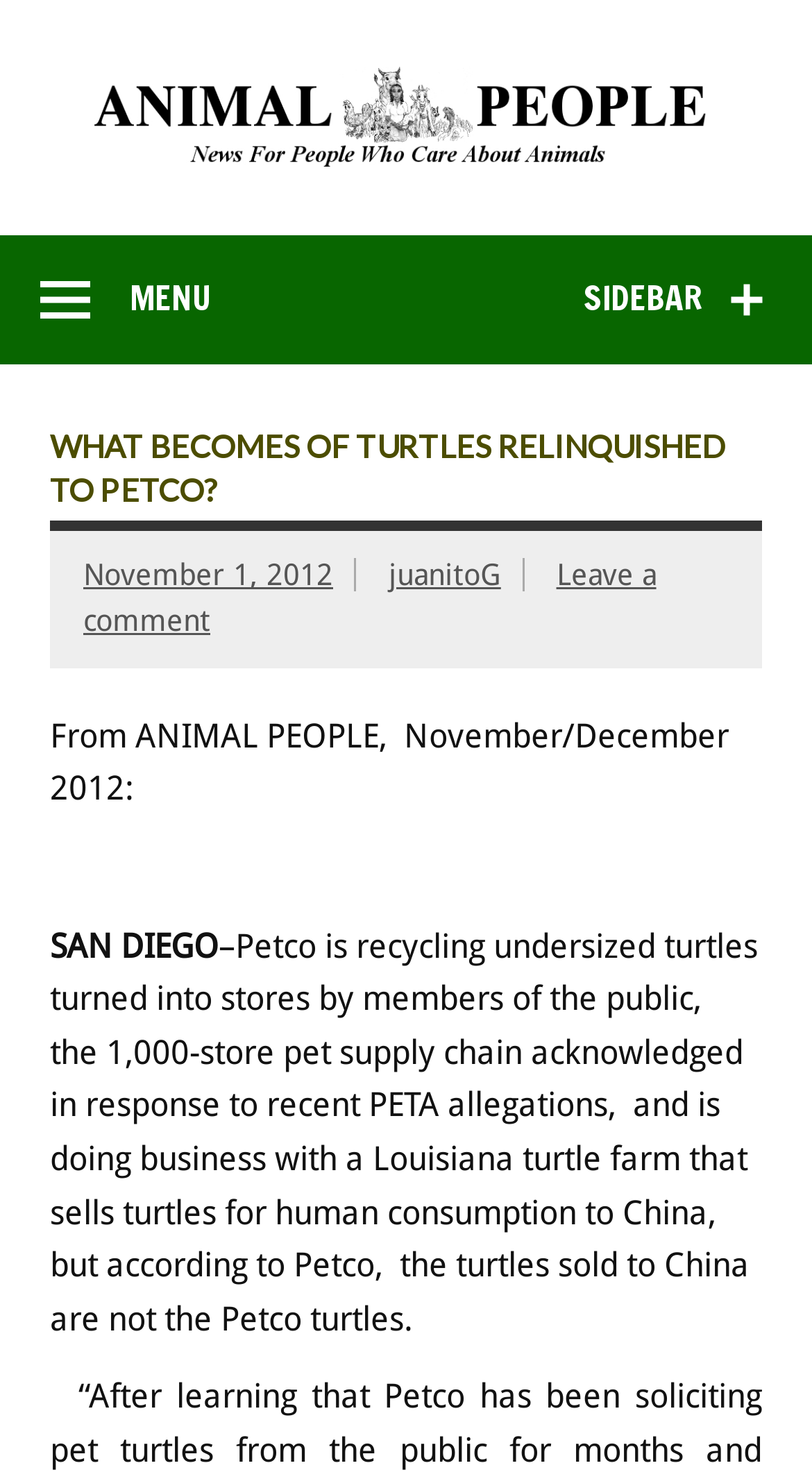Provide the bounding box coordinates of the HTML element described by the text: "November 1, 2012". The coordinates should be in the format [left, top, right, bottom] with values between 0 and 1.

[0.103, 0.38, 0.41, 0.403]